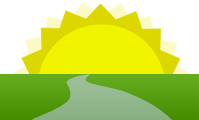What is the main focus of Koreikyo?
Examine the webpage screenshot and provide an in-depth answer to the question.

The caption explains that Koreikyo is a Japanese home care co-op for seniors, and its ethos emphasizes community, support, and a nurturing environment to promote independence and well-being in their own homes.